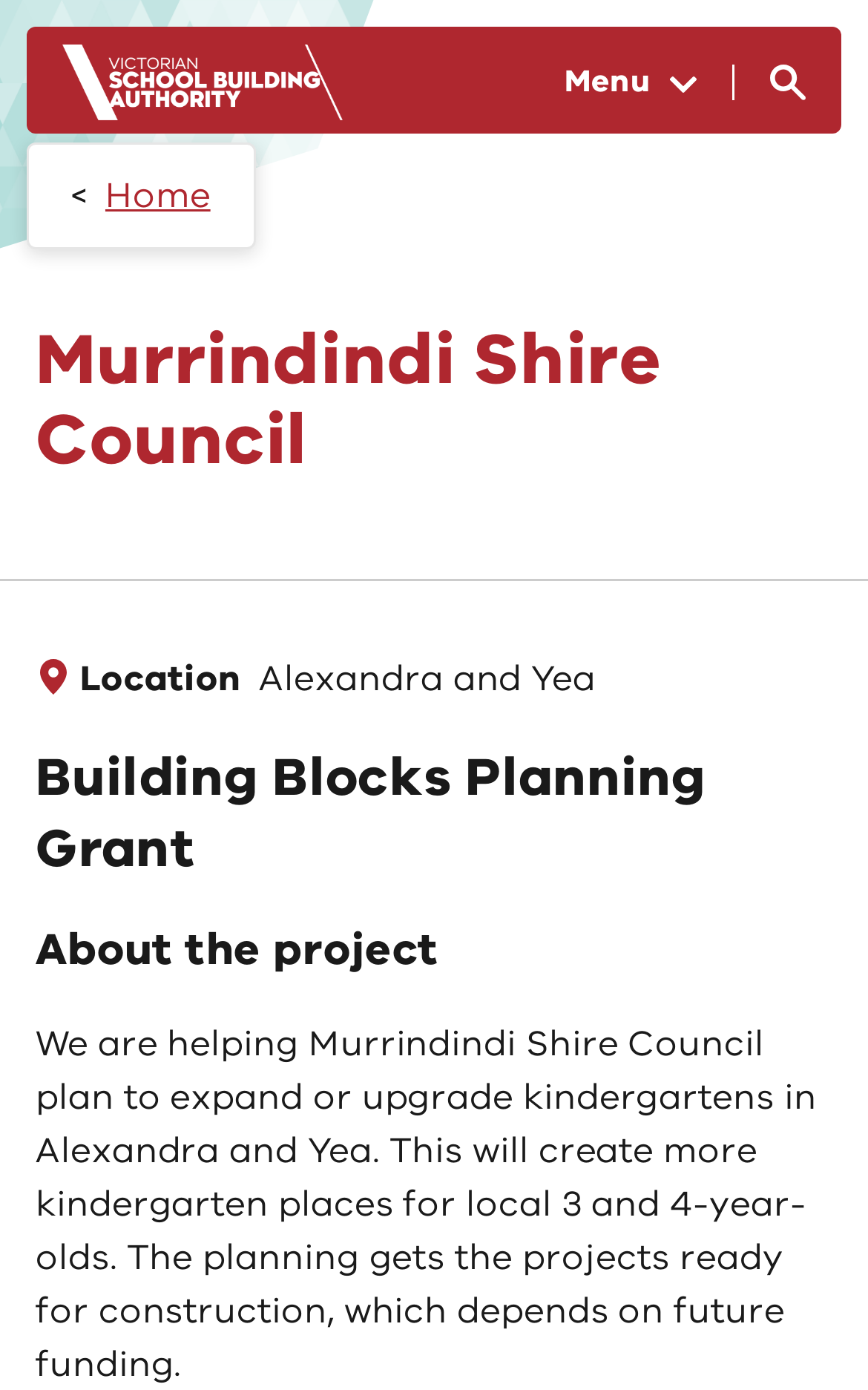Who is helping Murrindindi Shire Council with the project?
Answer briefly with a single word or phrase based on the image.

We